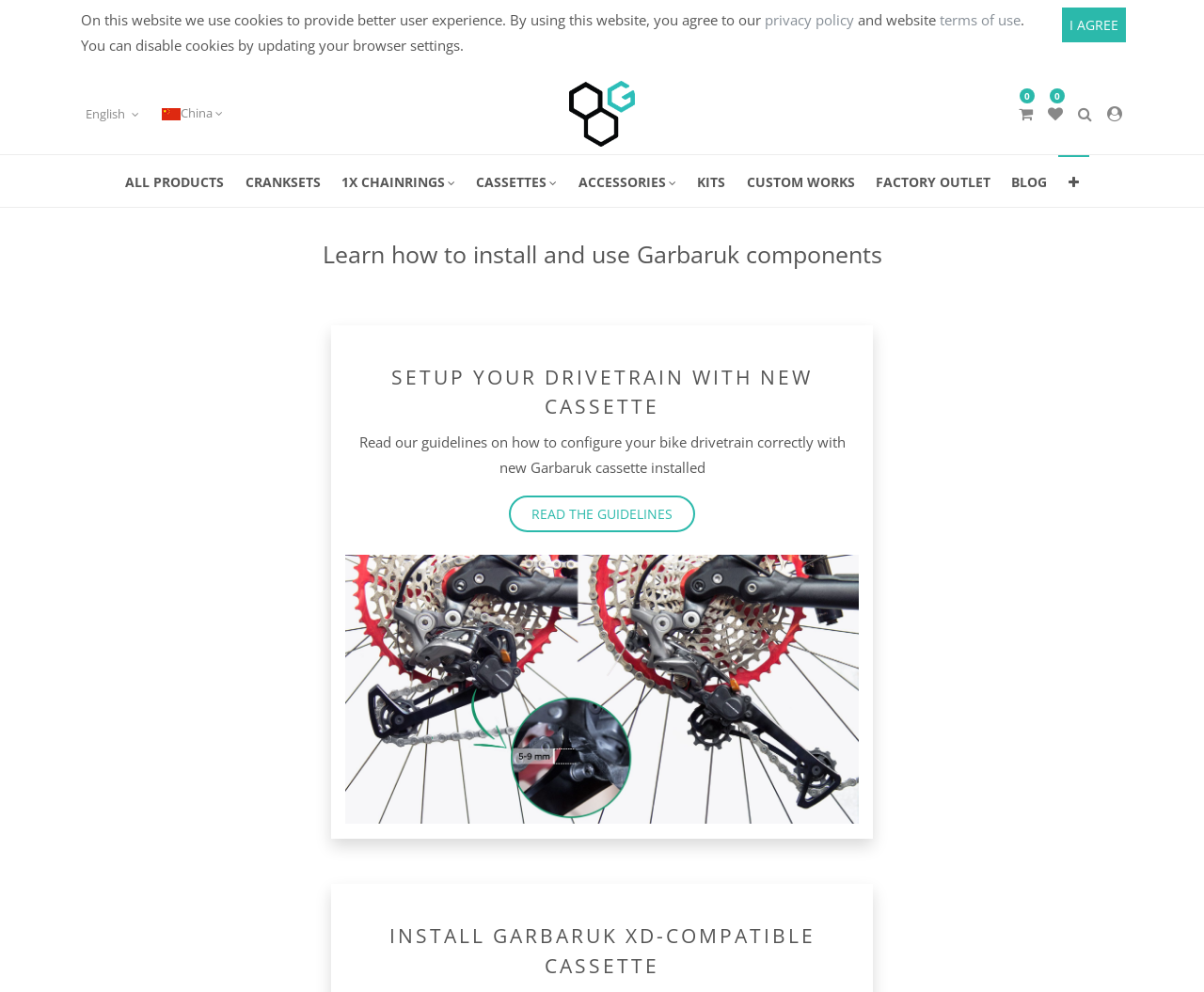Find the bounding box coordinates of the element I should click to carry out the following instruction: "Go to Garbaruk Sp. z o.o. website".

[0.362, 0.082, 0.638, 0.148]